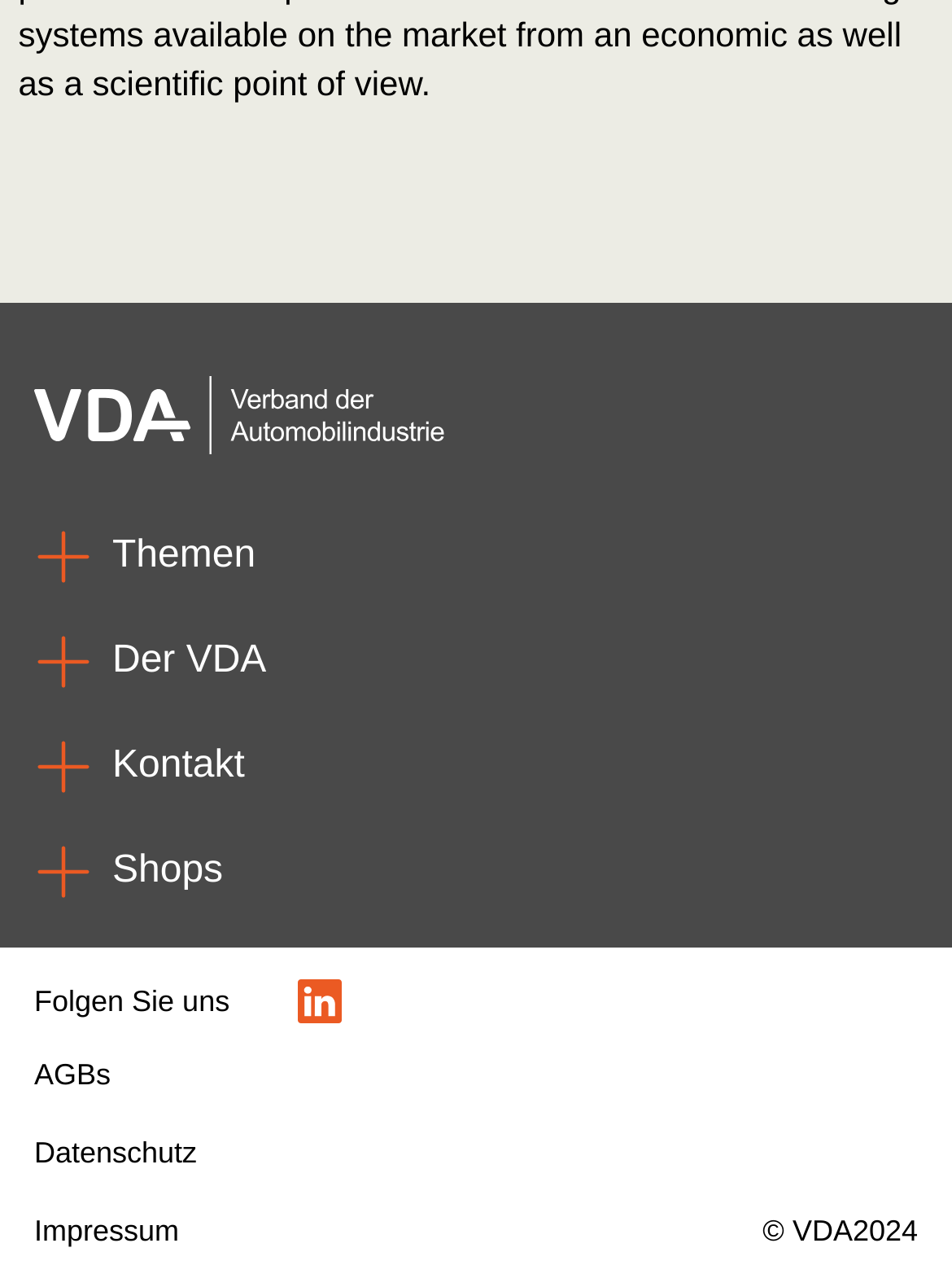Respond to the following question with a brief word or phrase:
What is the copyright year?

2024